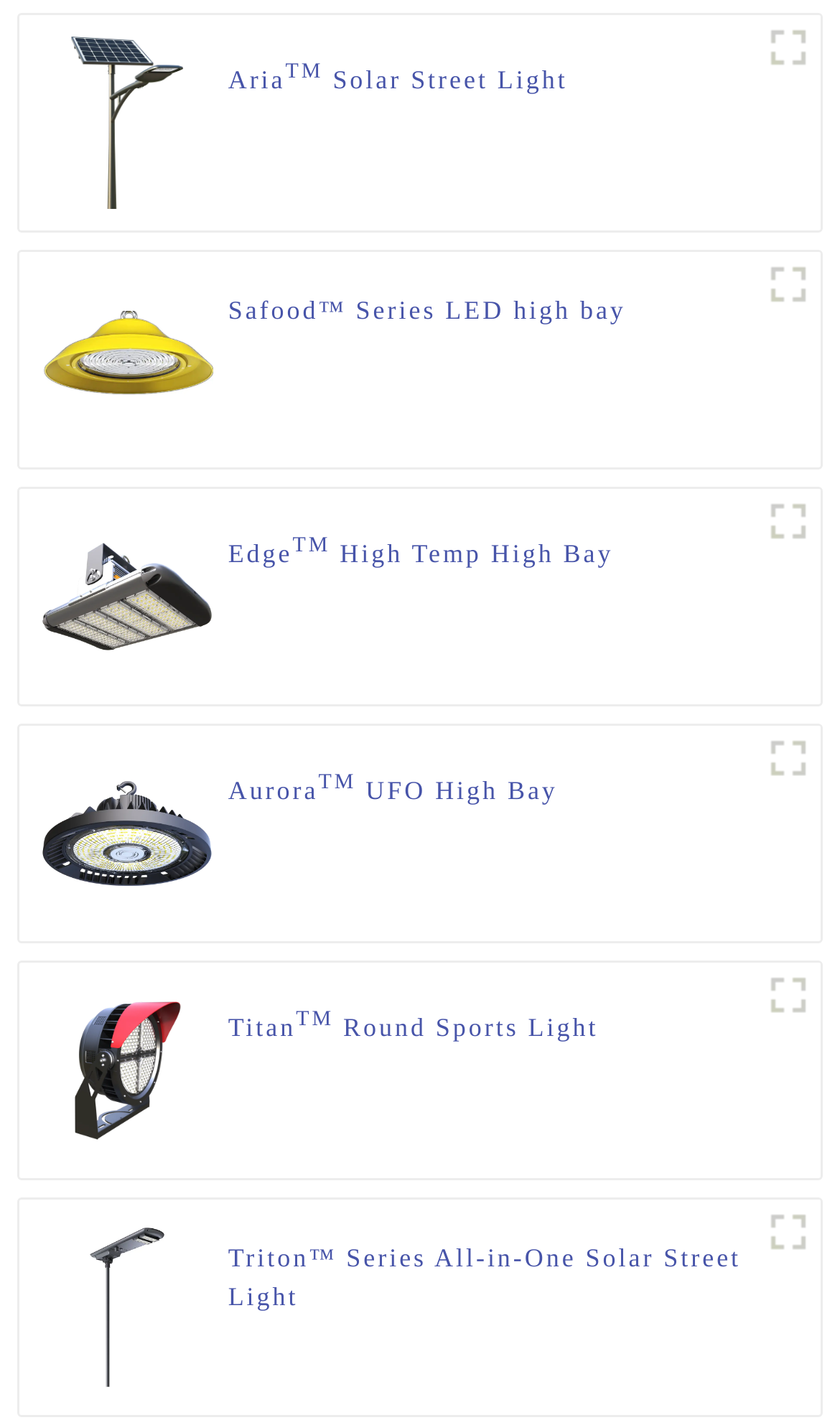Provide the bounding box coordinates for the specified HTML element described in this description: "title="srged (1)"". The coordinates should be four float numbers ranging from 0 to 1, in the format [left, top, right, bottom].

[0.9, 0.01, 0.977, 0.056]